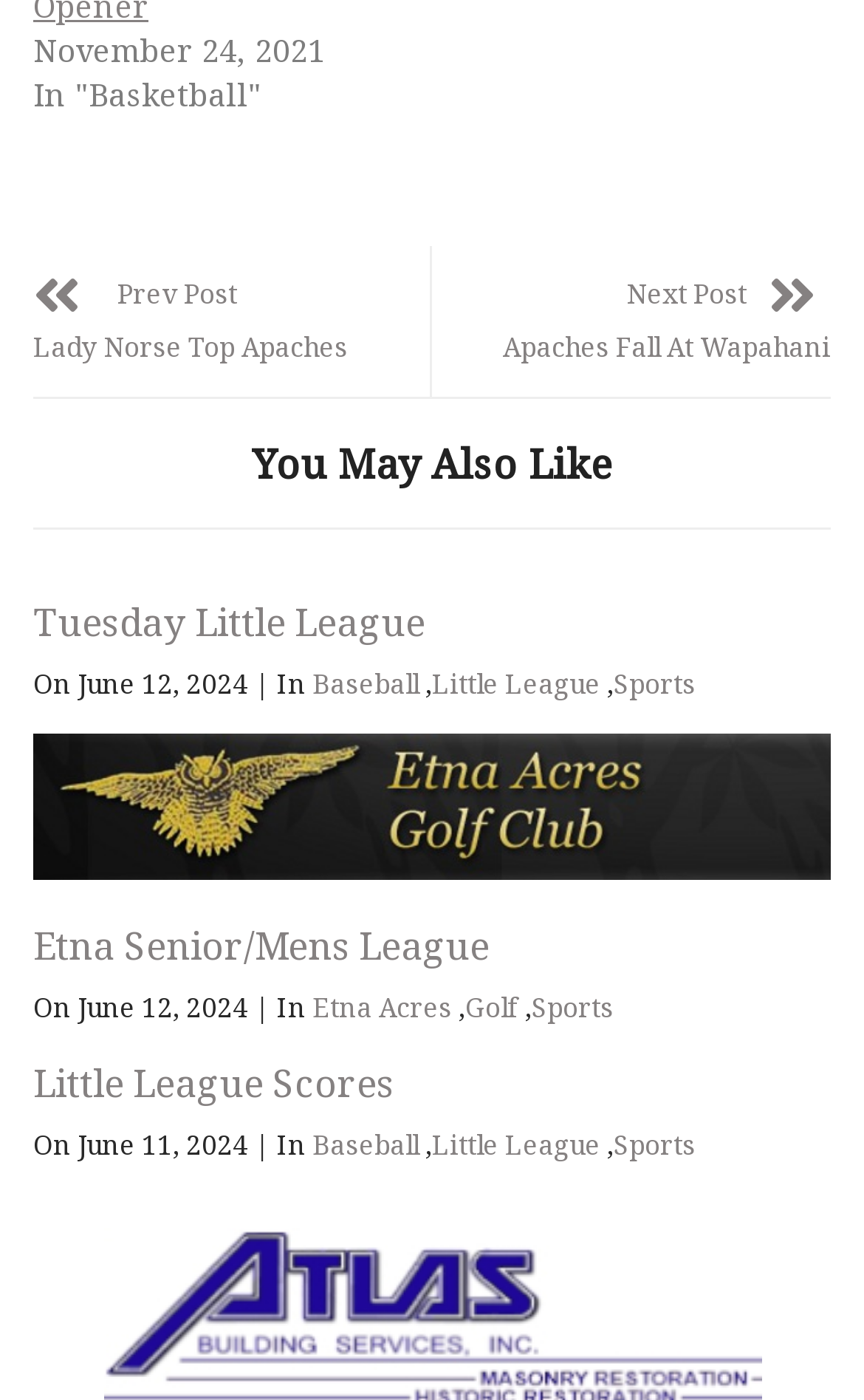Determine the bounding box coordinates of the element that should be clicked to execute the following command: "Go to 'Tuesday Little League'".

[0.038, 0.426, 0.962, 0.47]